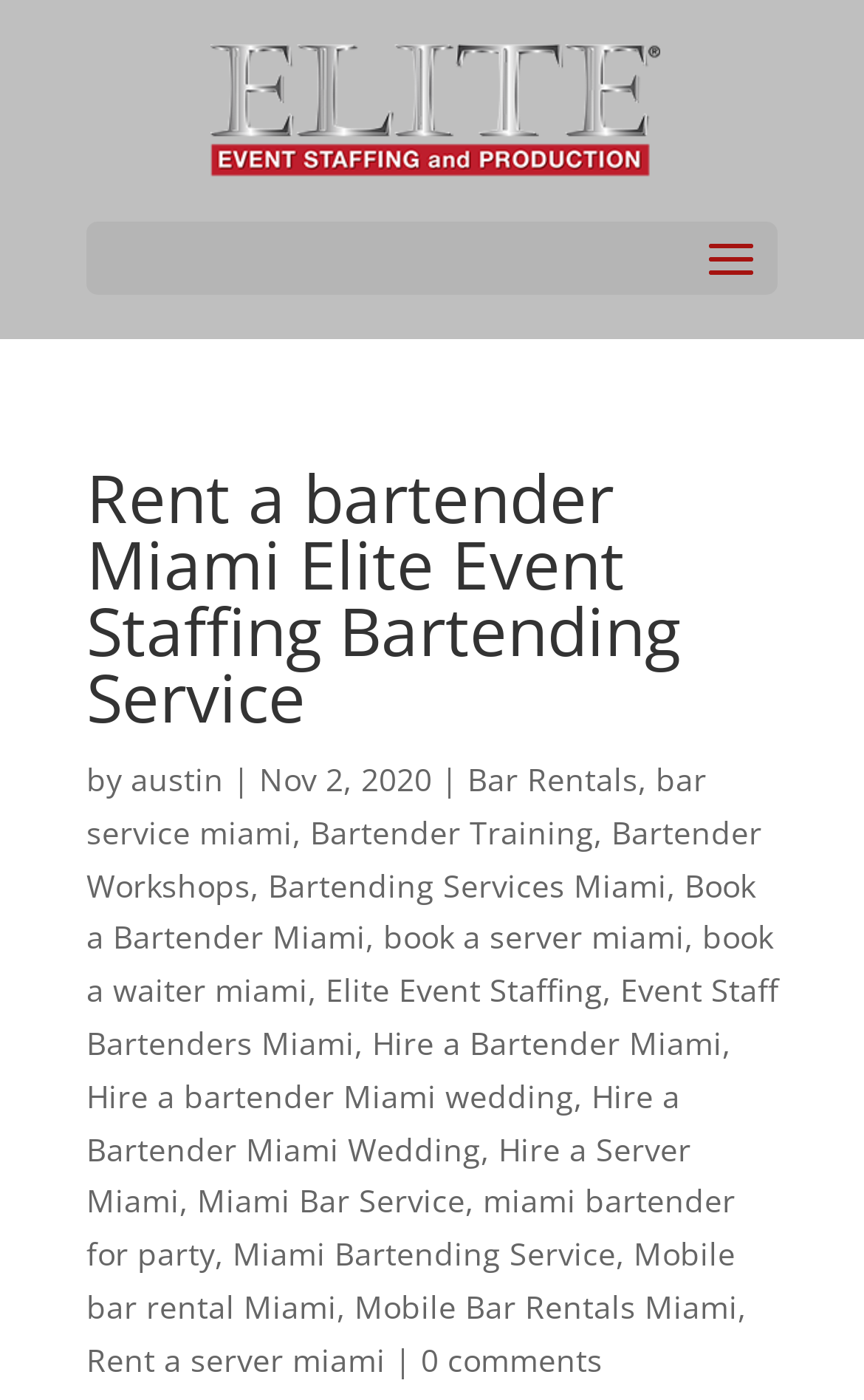Based on the element description: "Hire a bartender Miami wedding", identify the bounding box coordinates for this UI element. The coordinates must be four float numbers between 0 and 1, listed as [left, top, right, bottom].

[0.1, 0.767, 0.664, 0.798]